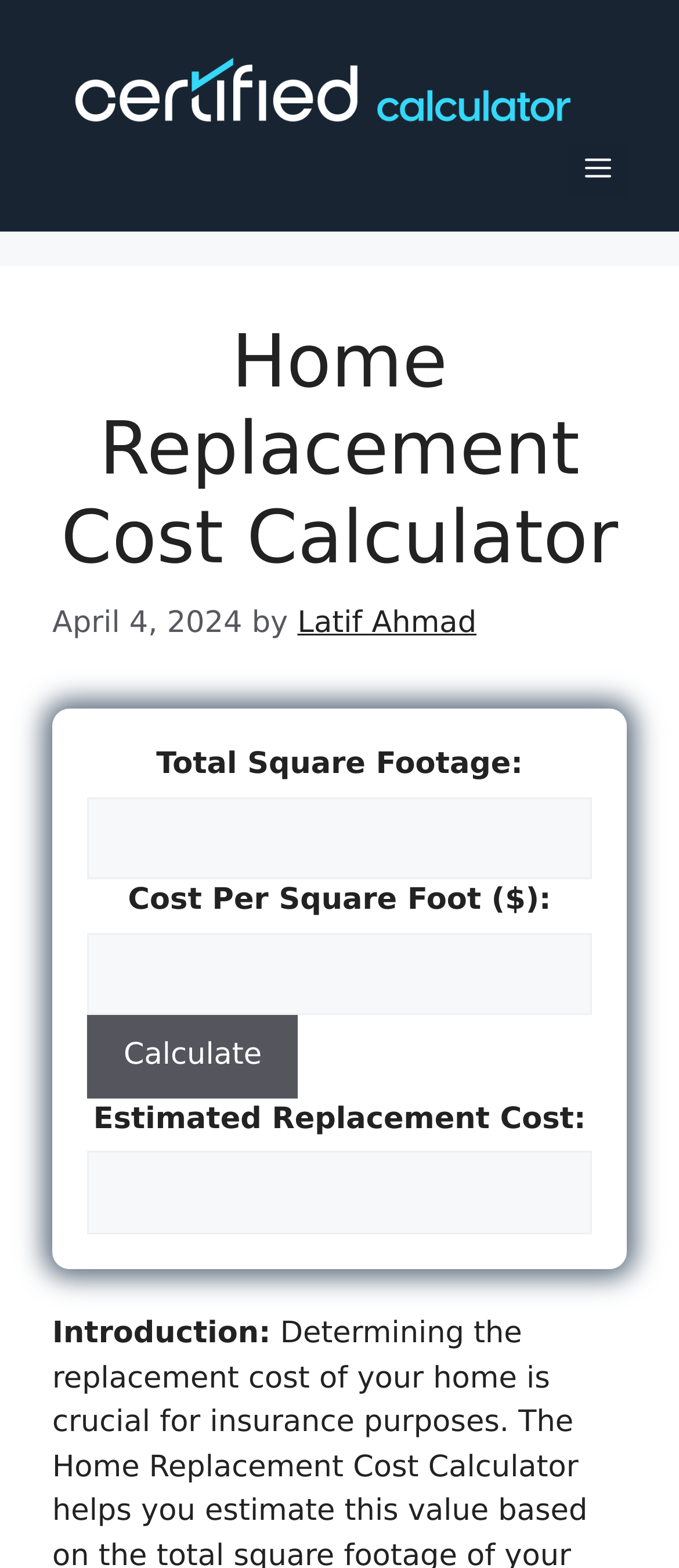Answer the following query concisely with a single word or phrase:
What is the purpose of the 'Calculate' button?

To calculate replacement cost